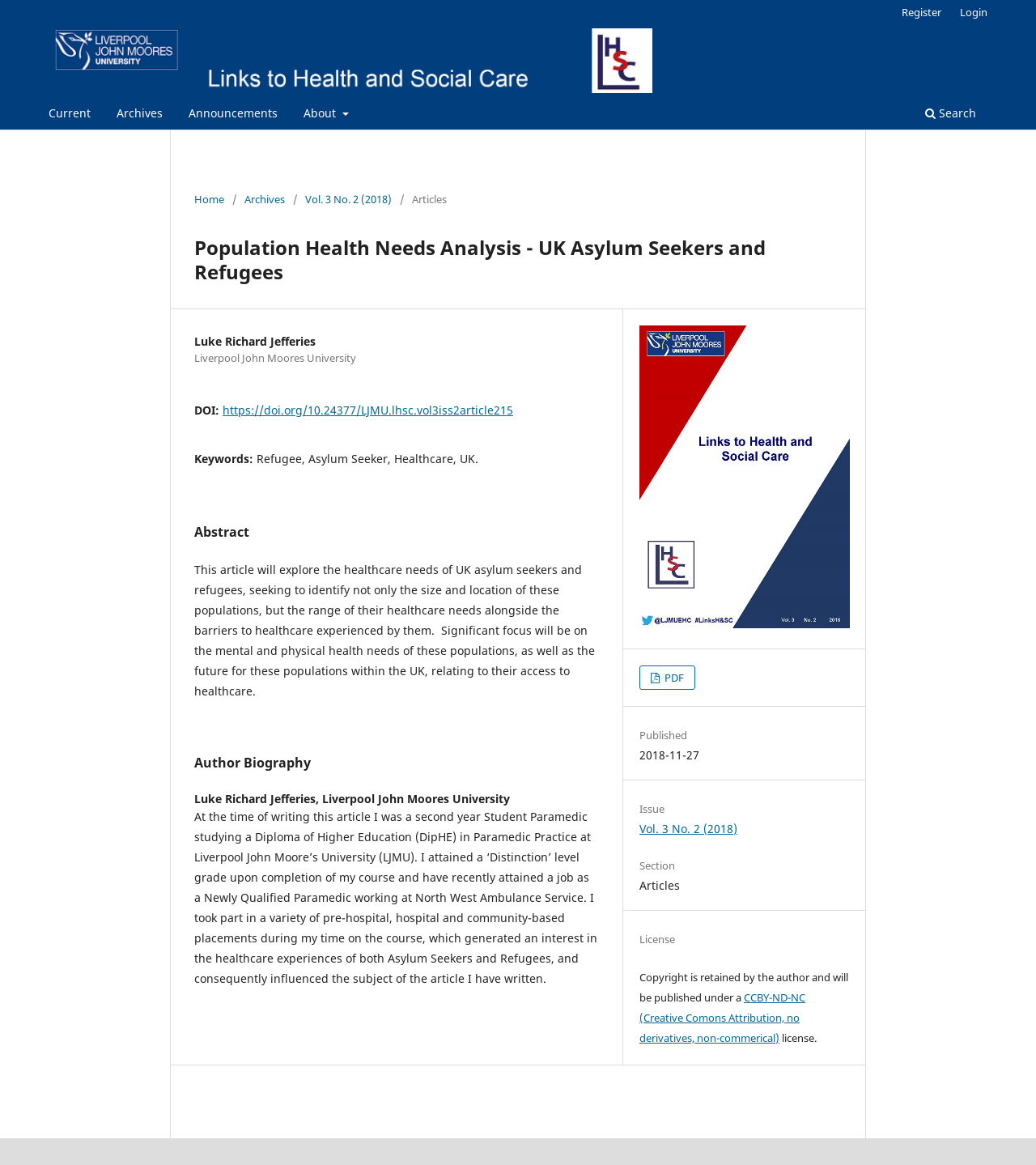Please determine the bounding box coordinates for the element that should be clicked to follow these instructions: "Search for articles".

[0.888, 0.087, 0.948, 0.111]